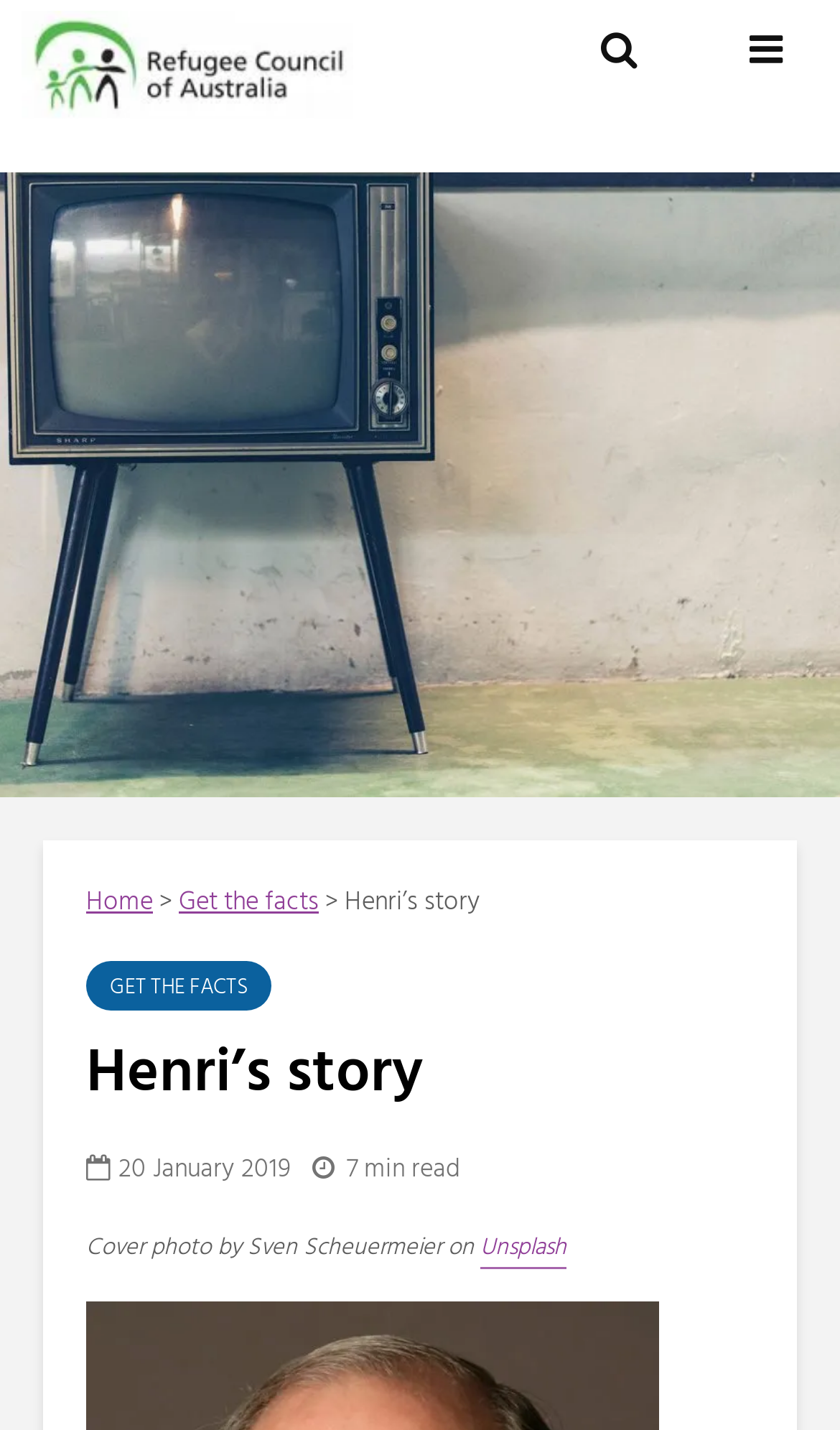Provide the bounding box coordinates of the HTML element this sentence describes: "alt="Refugee Council of Australia"". The bounding box coordinates consist of four float numbers between 0 and 1, i.e., [left, top, right, bottom].

[0.026, 0.015, 0.42, 0.09]